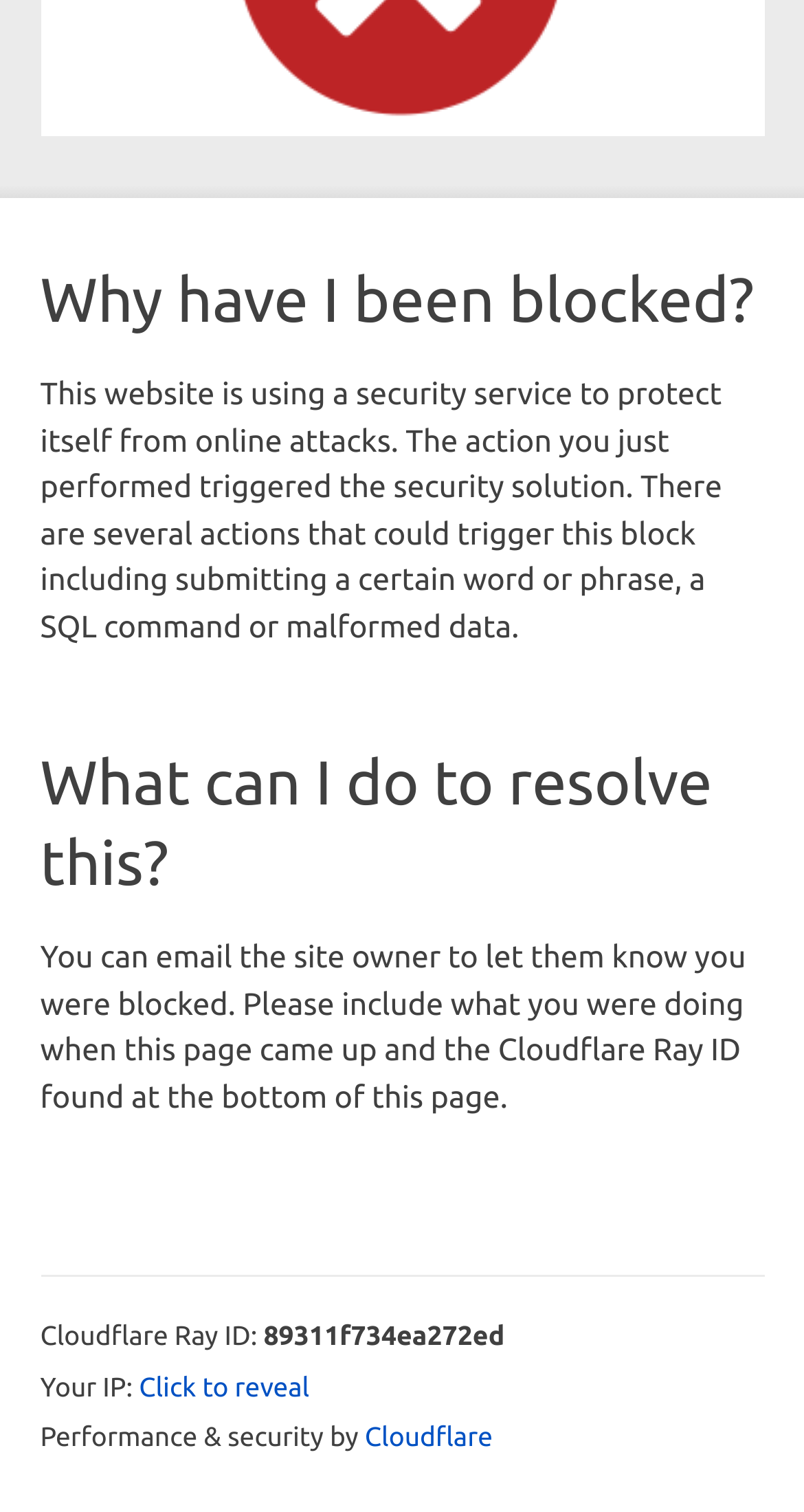For the given element description Click to reveal, determine the bounding box coordinates of the UI element. The coordinates should follow the format (top-left x, top-left y, bottom-right x, bottom-right y) and be within the range of 0 to 1.

[0.173, 0.906, 0.385, 0.932]